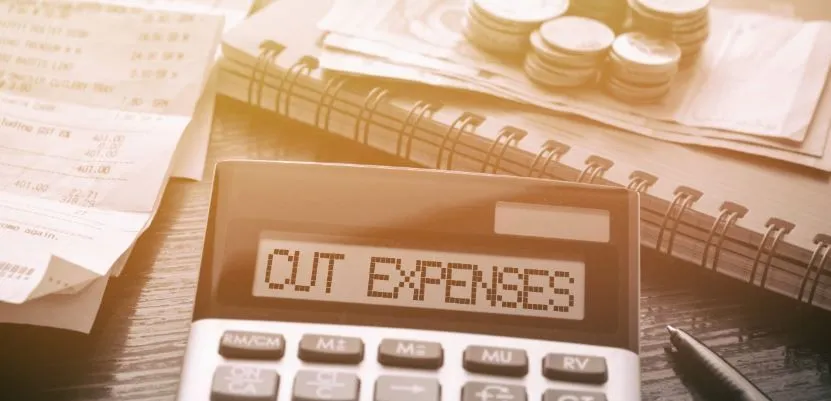What surrounds the calculator?
Please answer the question with as much detail as possible using the screenshot.

The image shows various receipts, symbolizing recent expenditures, alongside a stack of coins and a notebook, indicating a methodical approach to tracking and planning expenses, all of which surround the calculator.